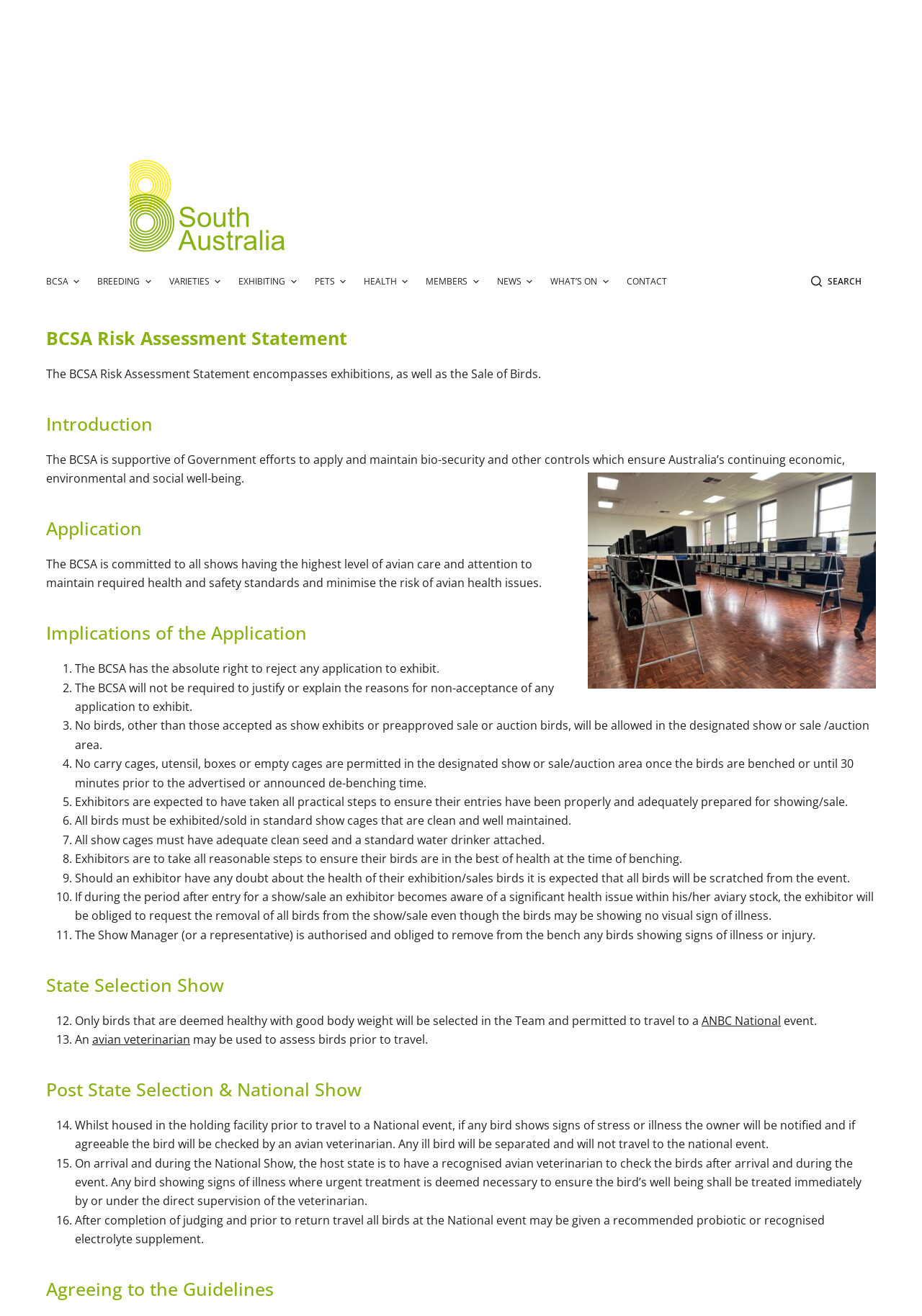Determine the bounding box coordinates of the clickable region to follow the instruction: "Click the 'Search' button".

[0.879, 0.208, 0.934, 0.219]